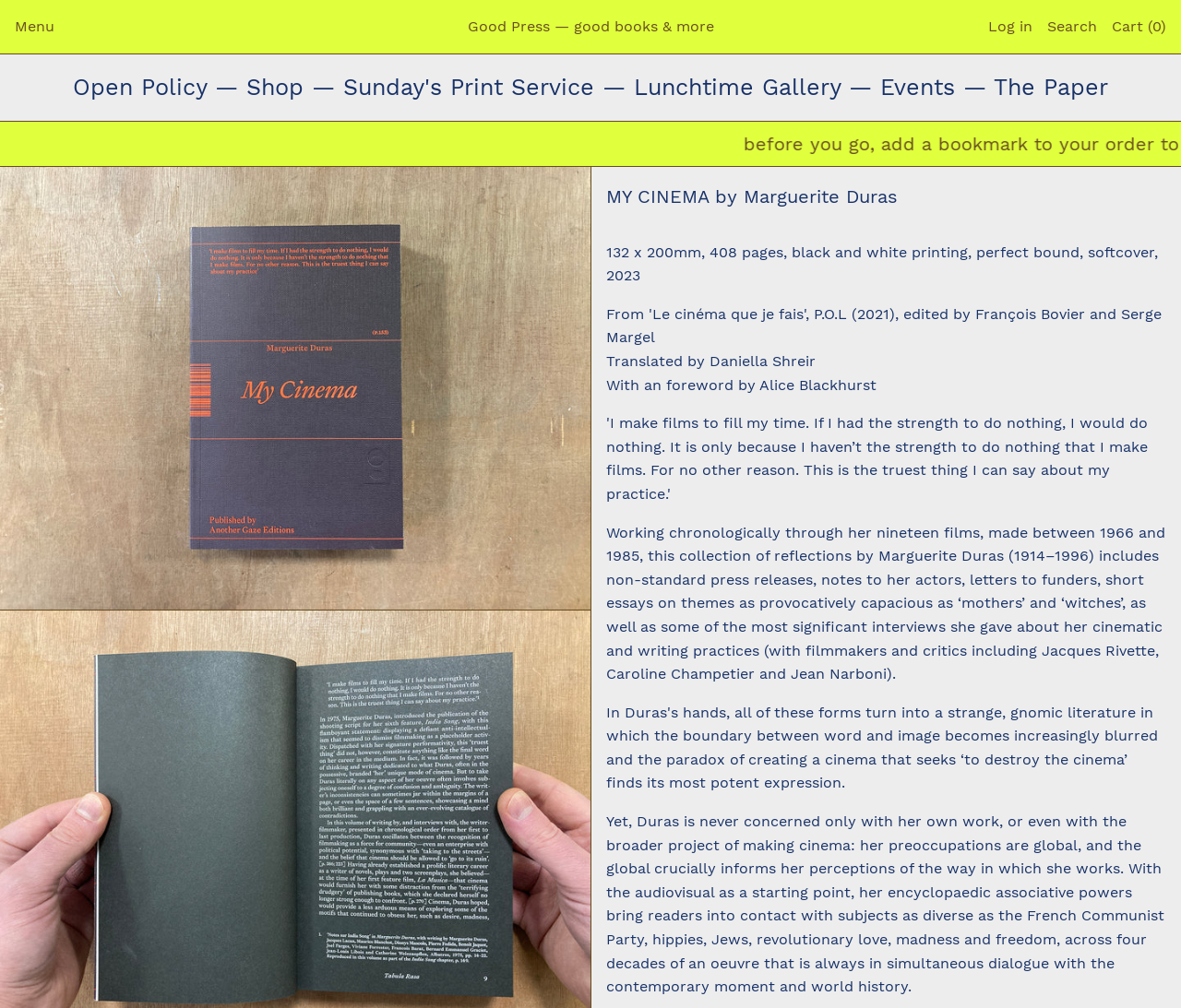Determine the bounding box coordinates of the region I should click to achieve the following instruction: "View the 'Shop' page". Ensure the bounding box coordinates are four float numbers between 0 and 1, i.e., [left, top, right, bottom].

[0.209, 0.073, 0.264, 0.099]